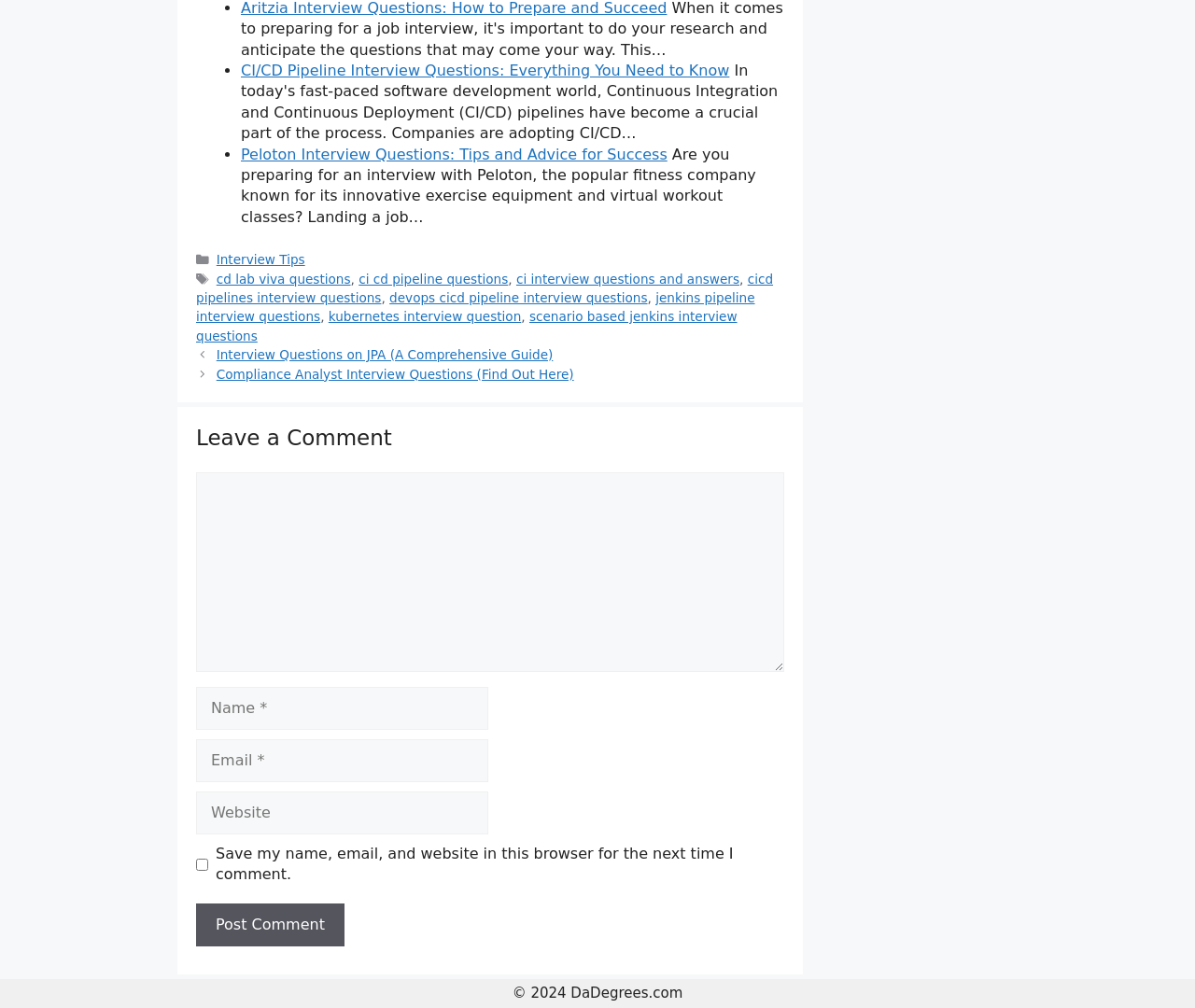How many categories are listed in the footer?
Give a single word or phrase answer based on the content of the image.

2